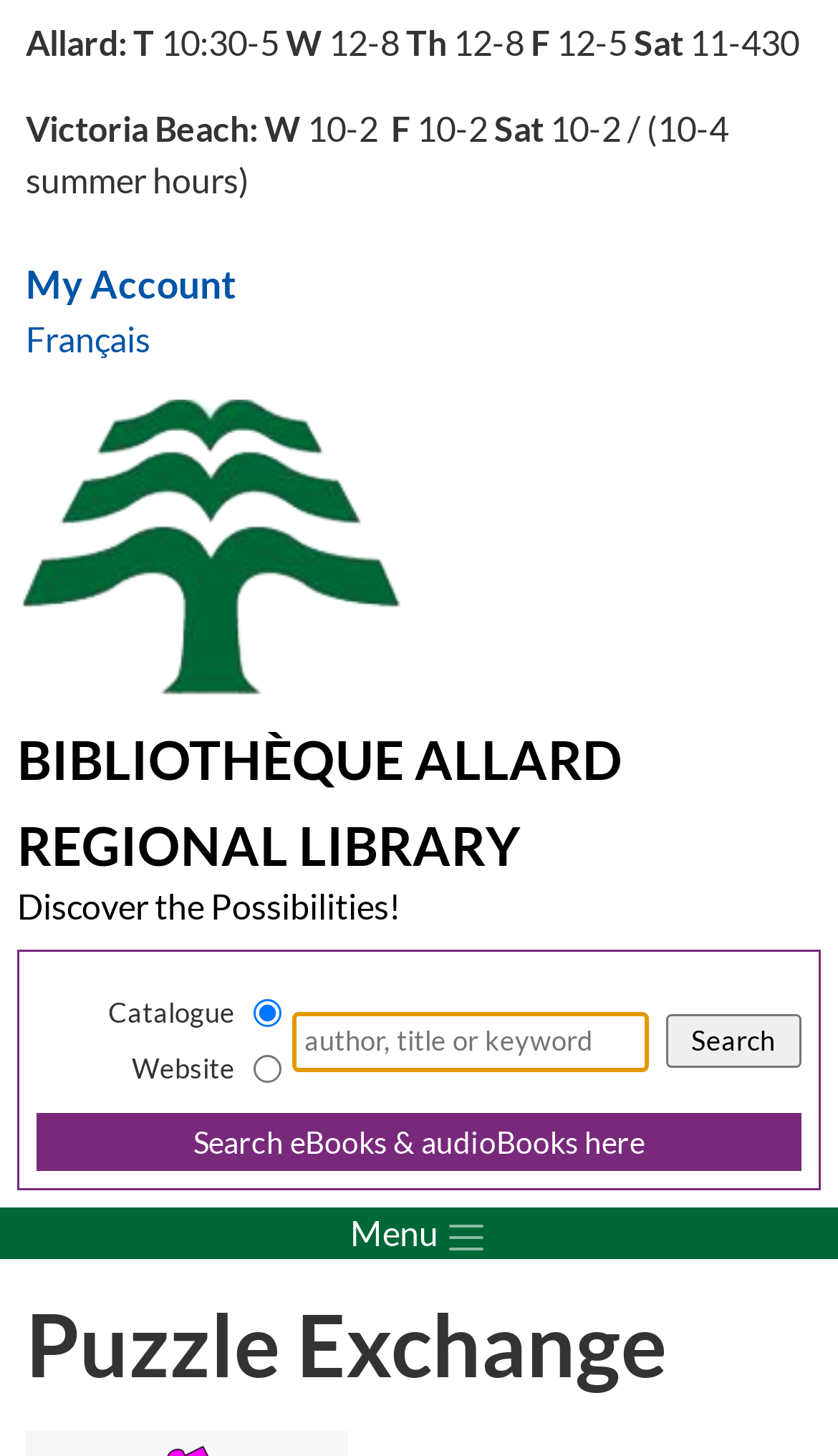Identify the bounding box coordinates for the UI element described as: "parent_node: Catalogue name="libpress-search-option" value="catalogue"". The coordinates should be provided as four floats between 0 and 1: [left, top, right, bottom].

[0.302, 0.687, 0.335, 0.706]